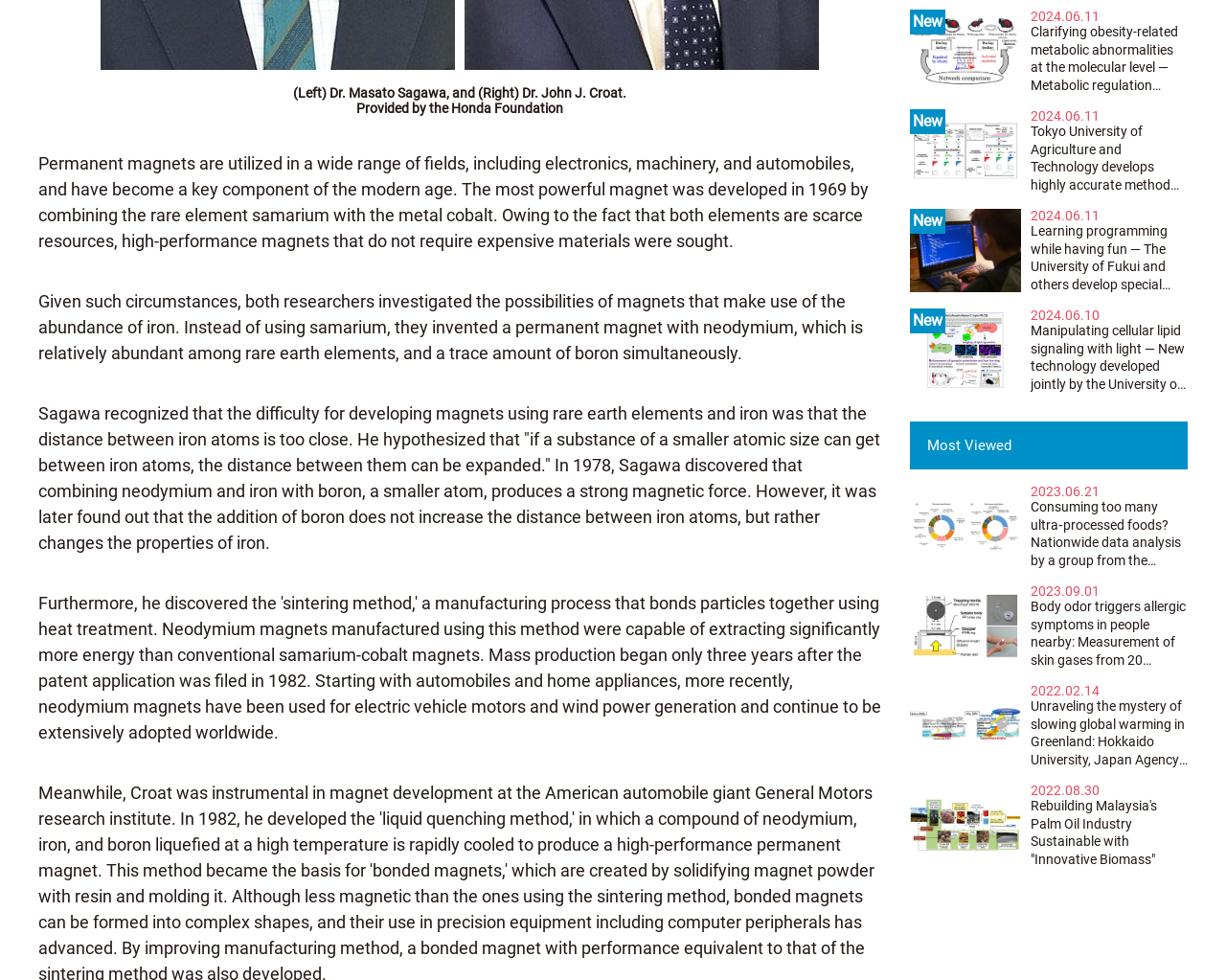Using the element description: "Biology", determine the bounding box coordinates. The coordinates should be in the format [left, top, right, bottom], with values between 0 and 1.

[0.742, 0.407, 0.969, 0.43]